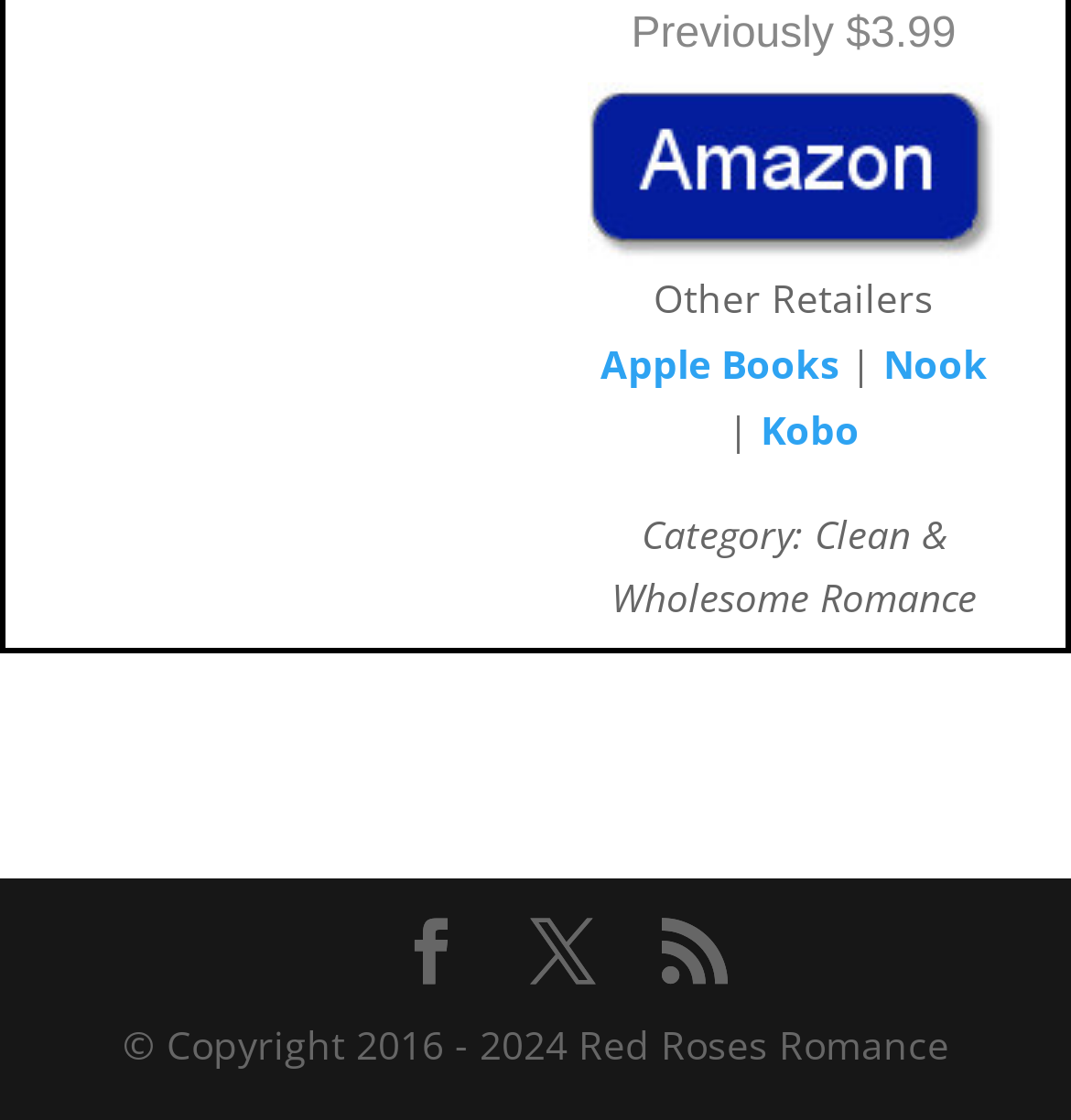What was the previous price of the book?
Please give a detailed and elaborate explanation in response to the question.

The previous price of the book is mentioned as 'Previously $3.99' at the top of the webpage, indicating that the book was previously priced at $3.99.